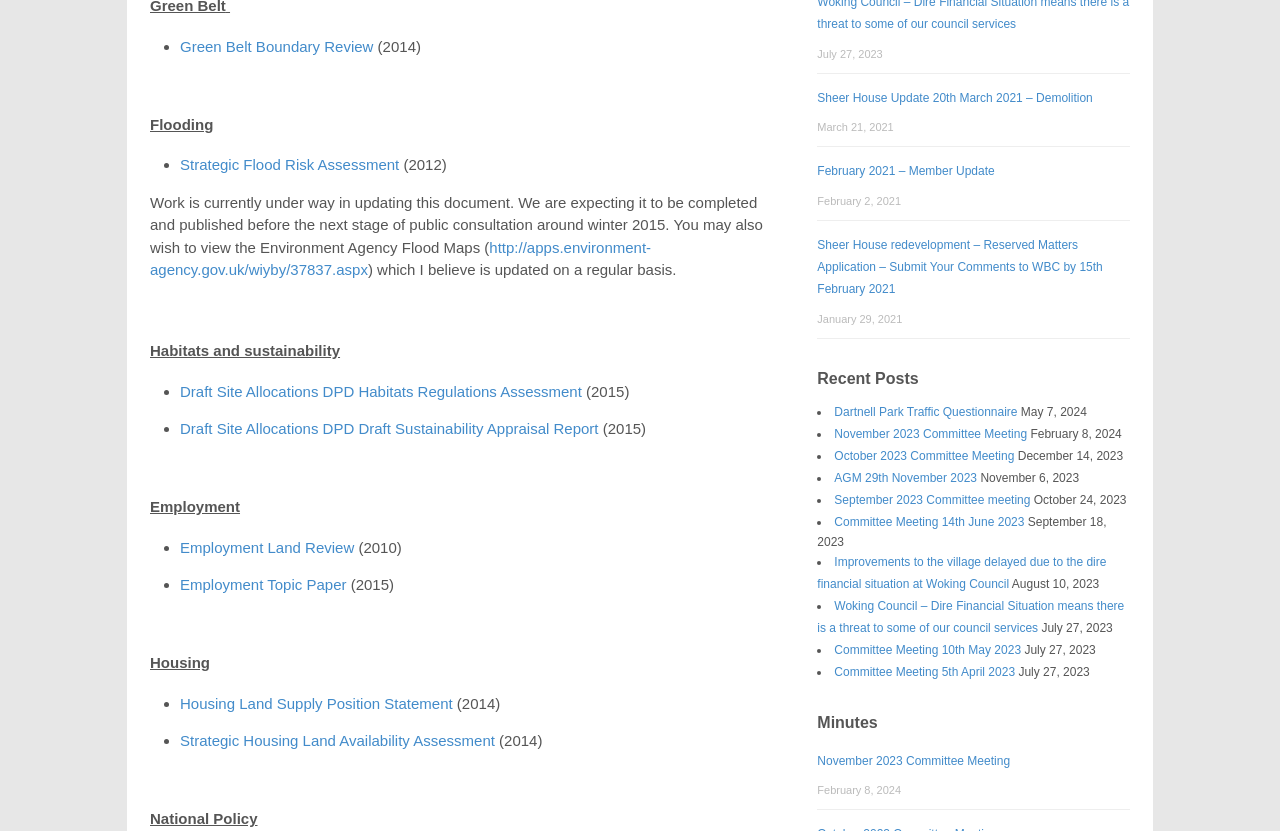Determine the bounding box coordinates of the clickable region to carry out the instruction: "Read about Housing Land Supply Position Statement".

[0.141, 0.836, 0.354, 0.856]